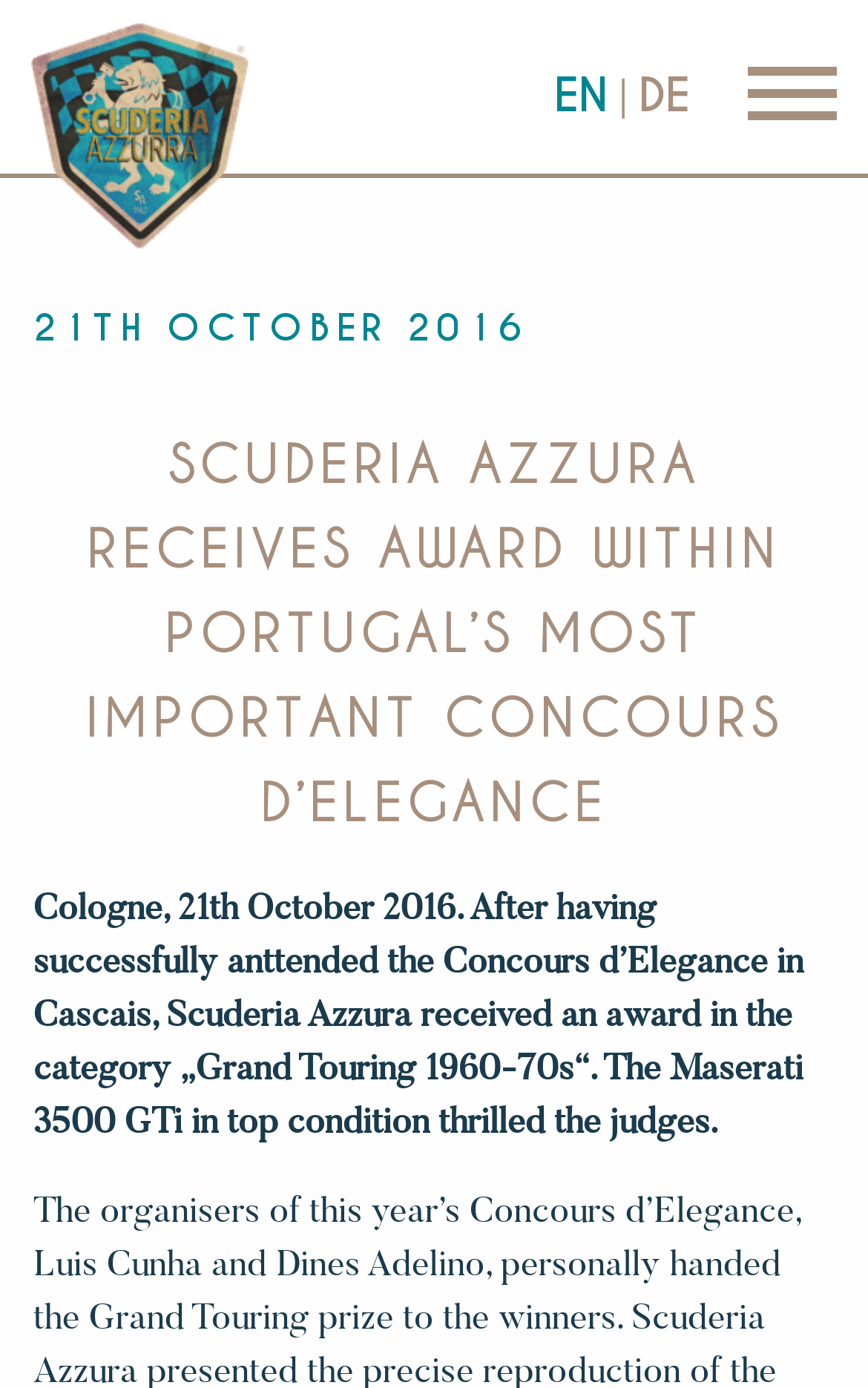Extract the bounding box coordinates for the UI element described by the text: "parent_node: EN | DE". The coordinates should be in the form of [left, top, right, bottom] with values between 0 and 1.

[0.862, 0.048, 0.964, 0.096]